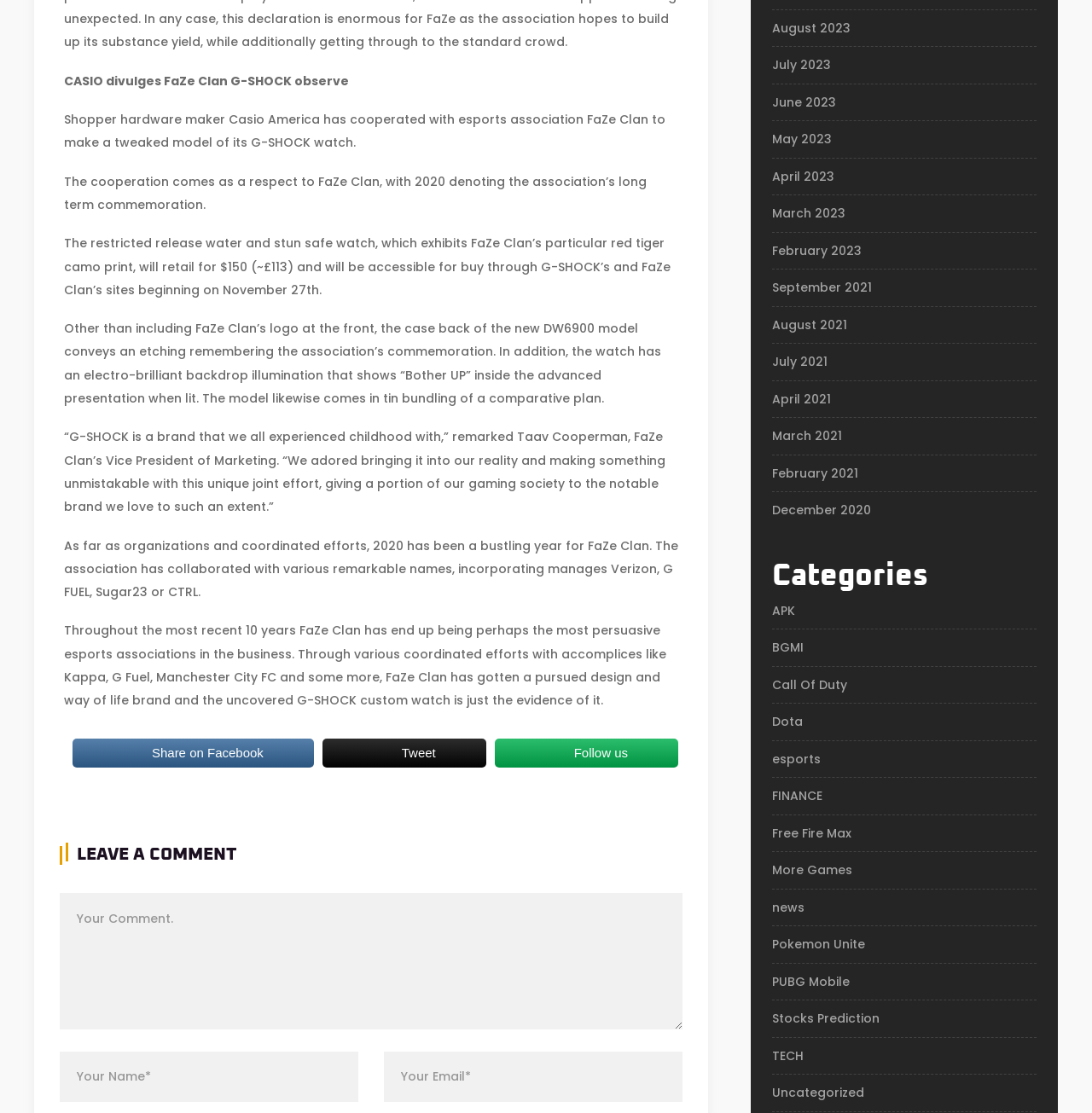Determine the bounding box for the described HTML element: "name="email" placeholder="Your Email*"". Ensure the coordinates are four float numbers between 0 and 1 in the format [left, top, right, bottom].

[0.352, 0.945, 0.625, 0.99]